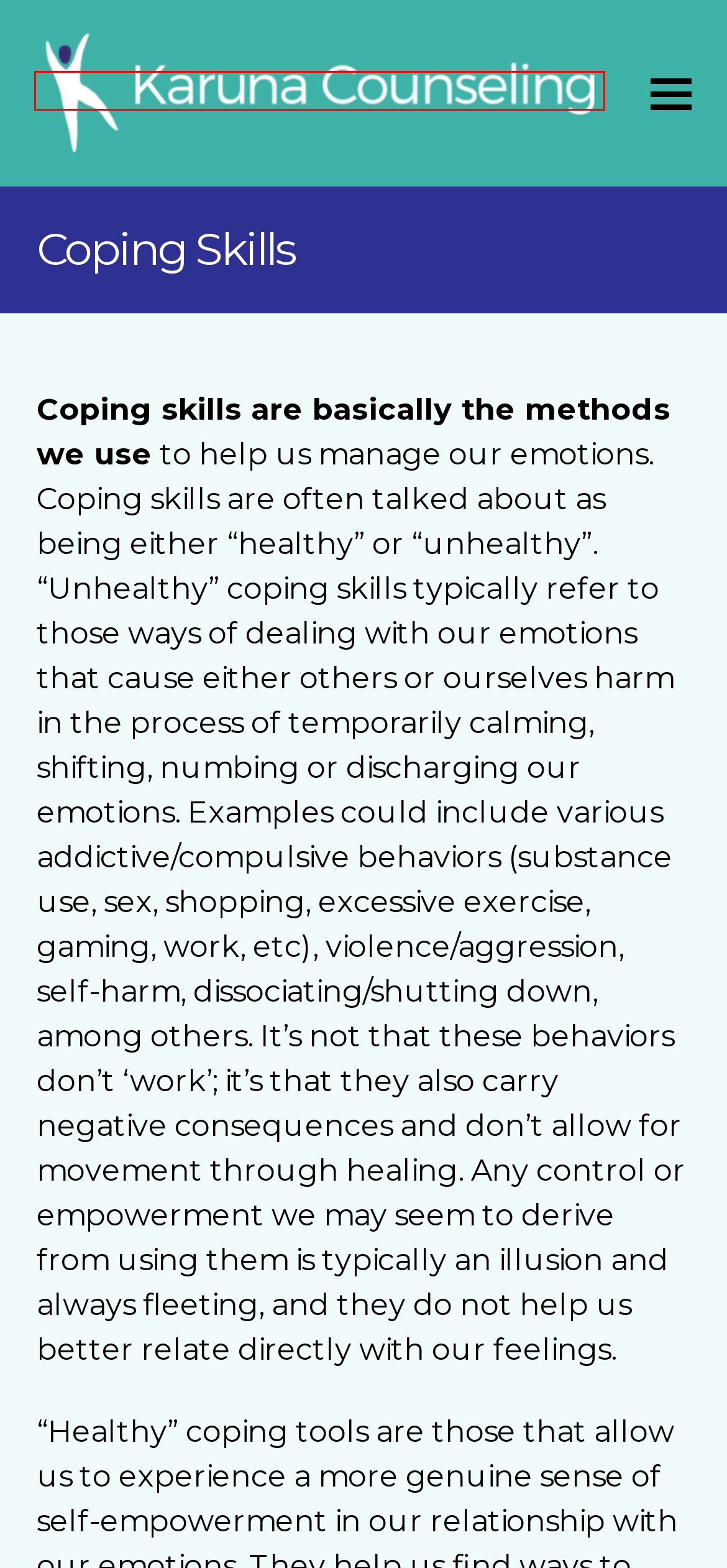Given a screenshot of a webpage with a red bounding box highlighting a UI element, determine which webpage description best matches the new webpage that appears after clicking the highlighted element. Here are the candidates:
A. Our Therapists - Karuna Counseling
B. Home - Karuna Counseling
C. Neurodiversity - Karuna Counseling
D. Adults - Karuna Counseling
E. Anger Management - Karuna Counseling
F. Behavioral Addiction - Karuna Counseling
G. Gender Identity and Gender Spectrum - Karuna Counseling
H. Feminist Therapy - Karuna Counseling

B